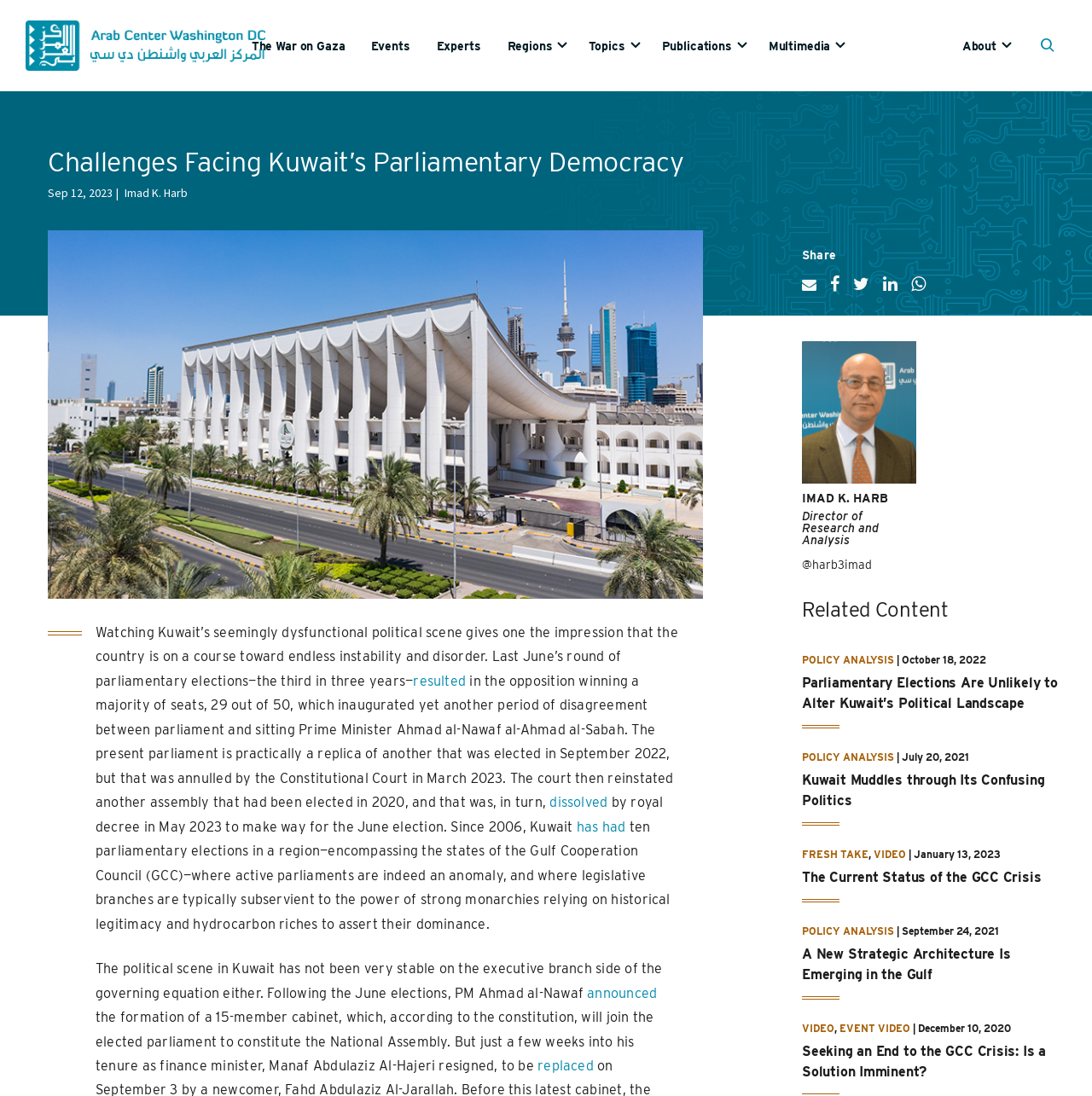What is the name of the institution at the top of the page?
Based on the image, answer the question with as much detail as possible.

I found the name 'Arab Center Washington DC' at the top of the page, which is likely the name of the institution or organization that published the article.